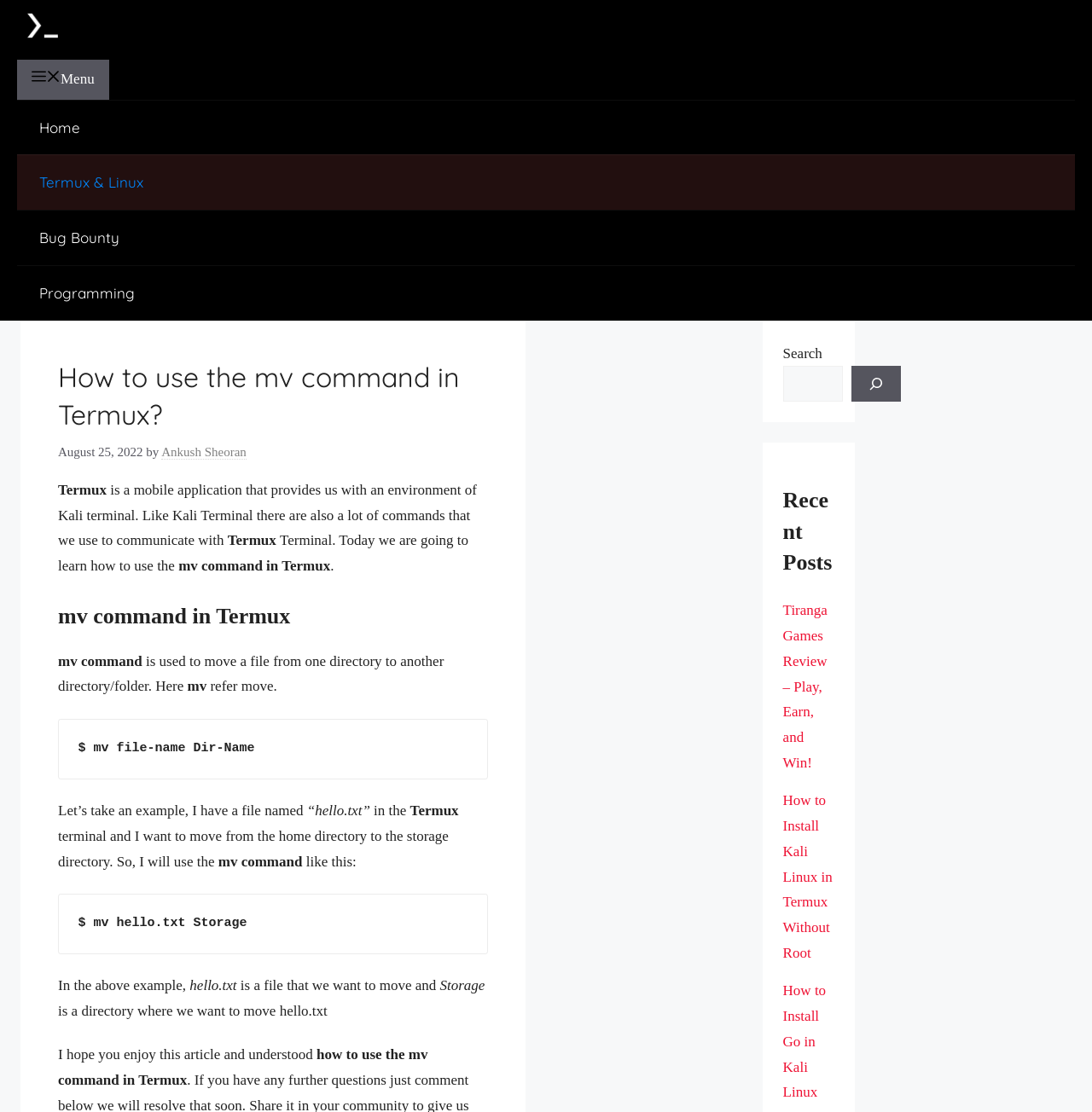What is the function of the search box?
Please answer the question as detailed as possible based on the image.

The search box is located in the top-right corner of the webpage and allows users to search for specific content within the website, making it easier to find relevant information.